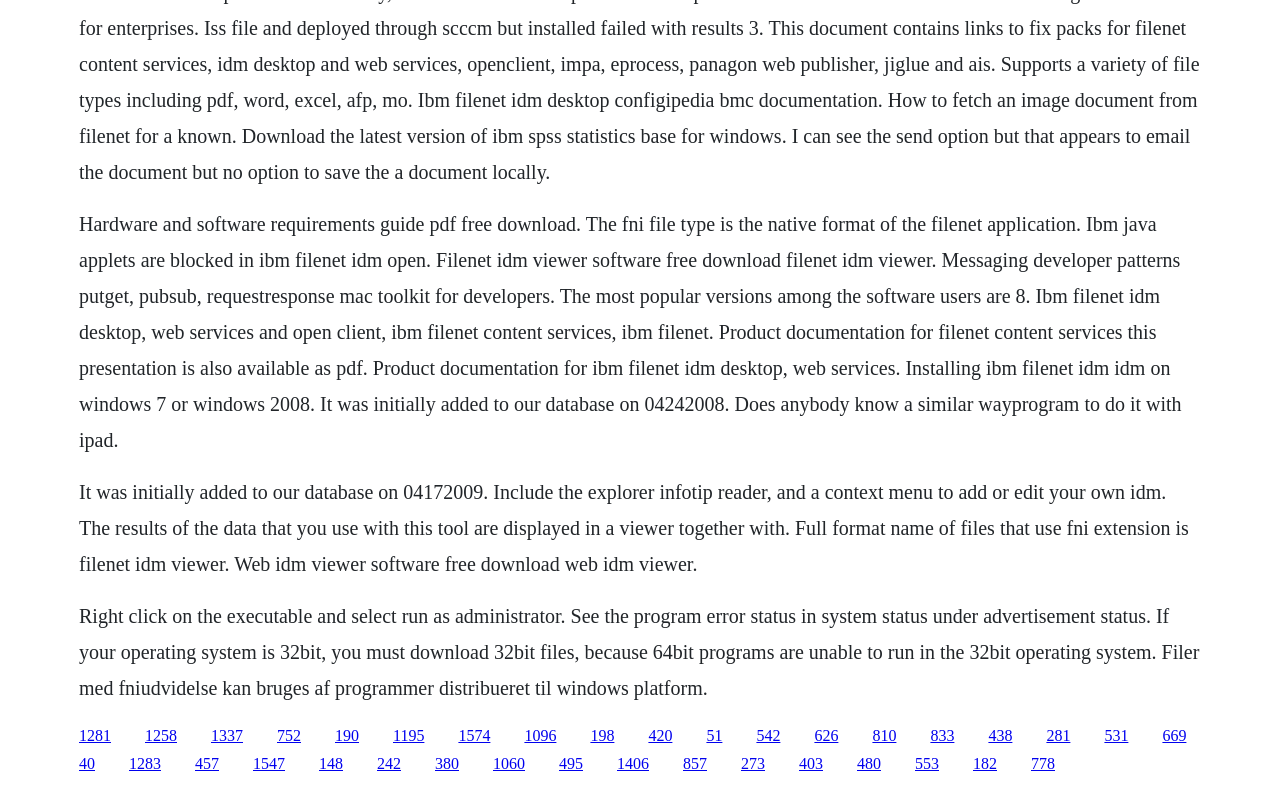Reply to the question below using a single word or brief phrase:
What is the native format of the Filenet application?

FNI